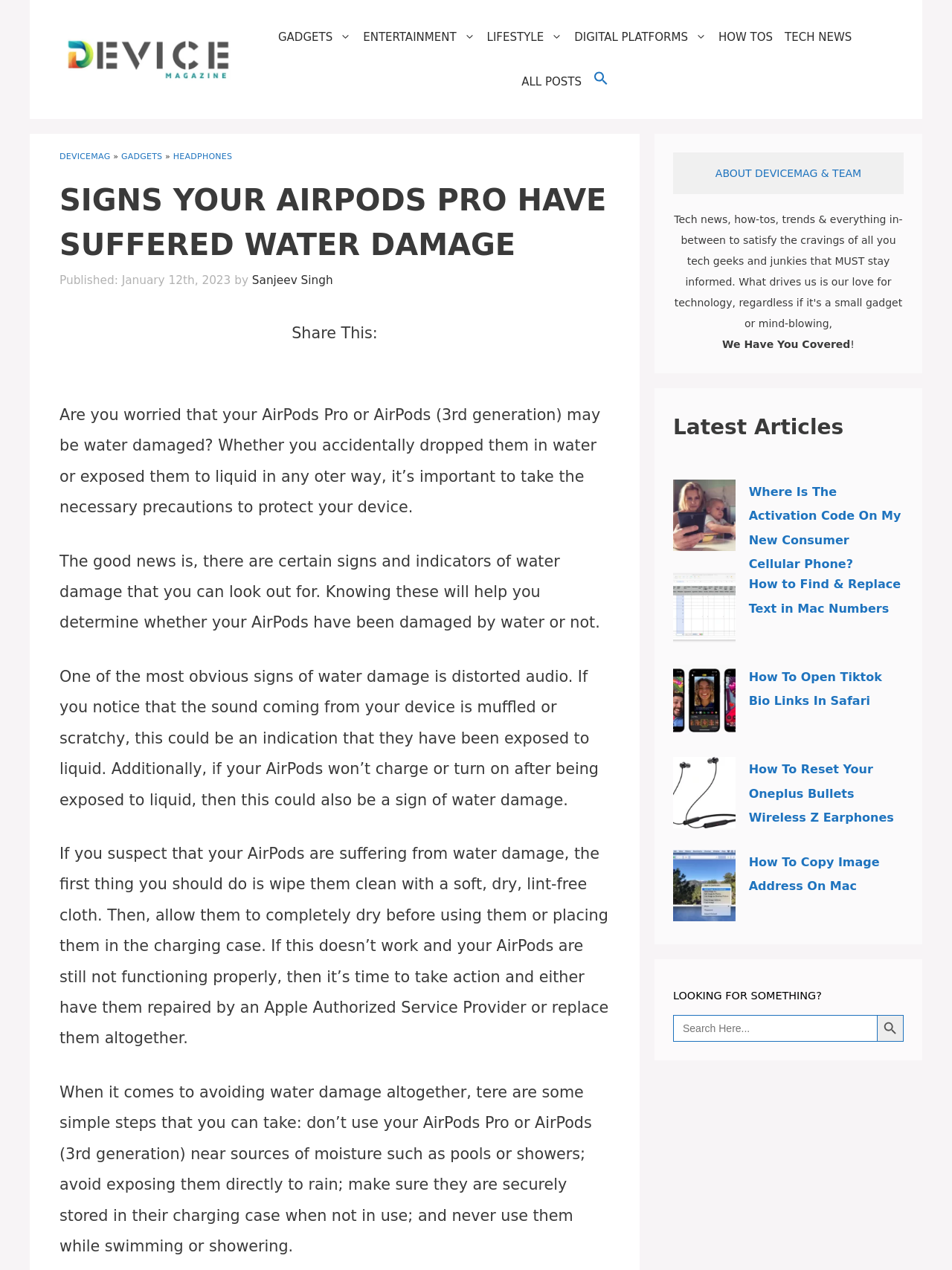What is the author of the main article?
Please utilize the information in the image to give a detailed response to the question.

I found the answer by looking at the link element with the text 'Sanjeev Singh', which is located near the published date of the article.